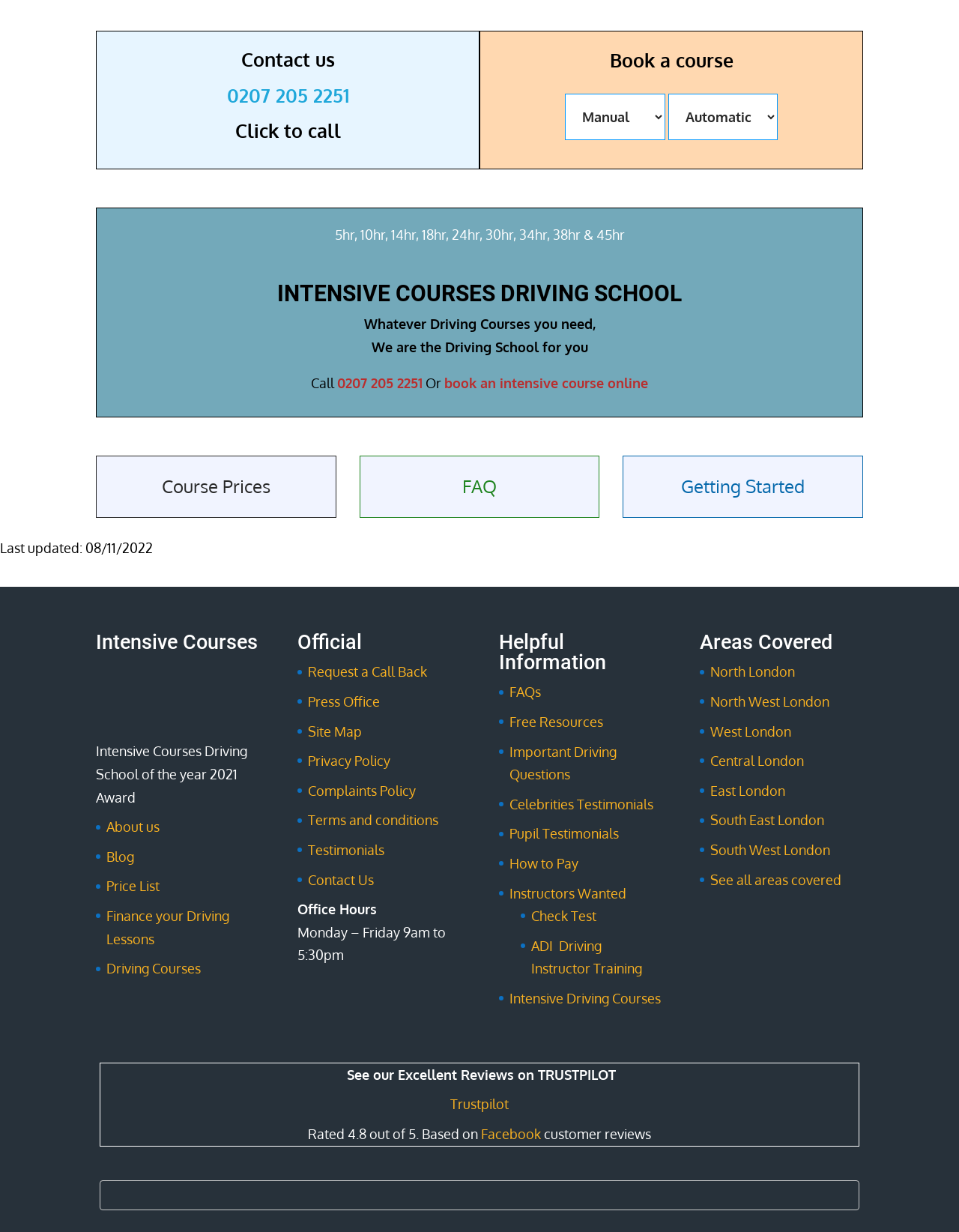Please pinpoint the bounding box coordinates for the region I should click to adhere to this instruction: "View course prices".

[0.1, 0.37, 0.351, 0.42]